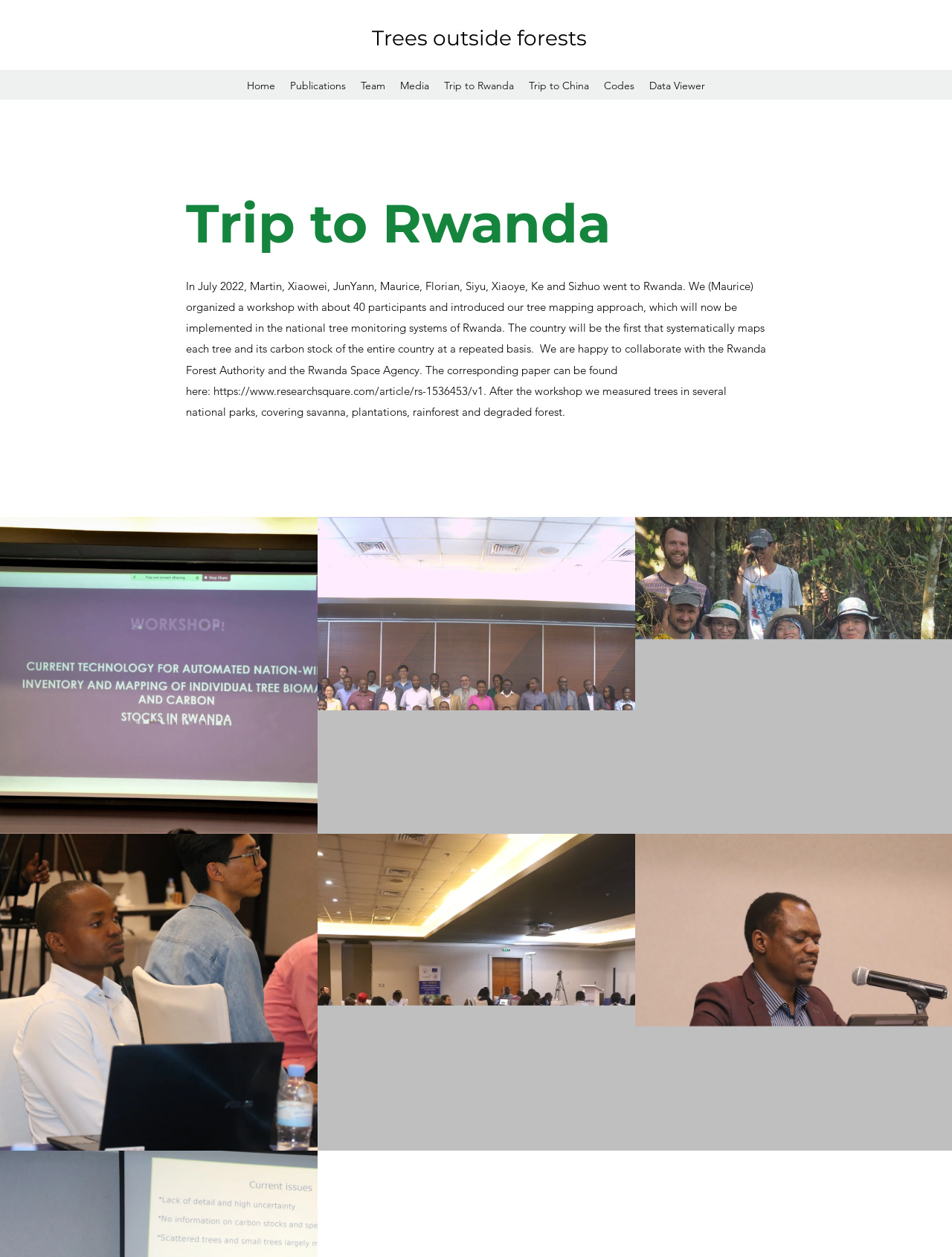What is the type of forest mentioned in the text?
Give a detailed explanation using the information visible in the image.

I read the text under the 'Trip to Rwanda' heading, which mentioned that they measured trees in several national parks, covering savanna, plantations, rainforest, and degraded forest.